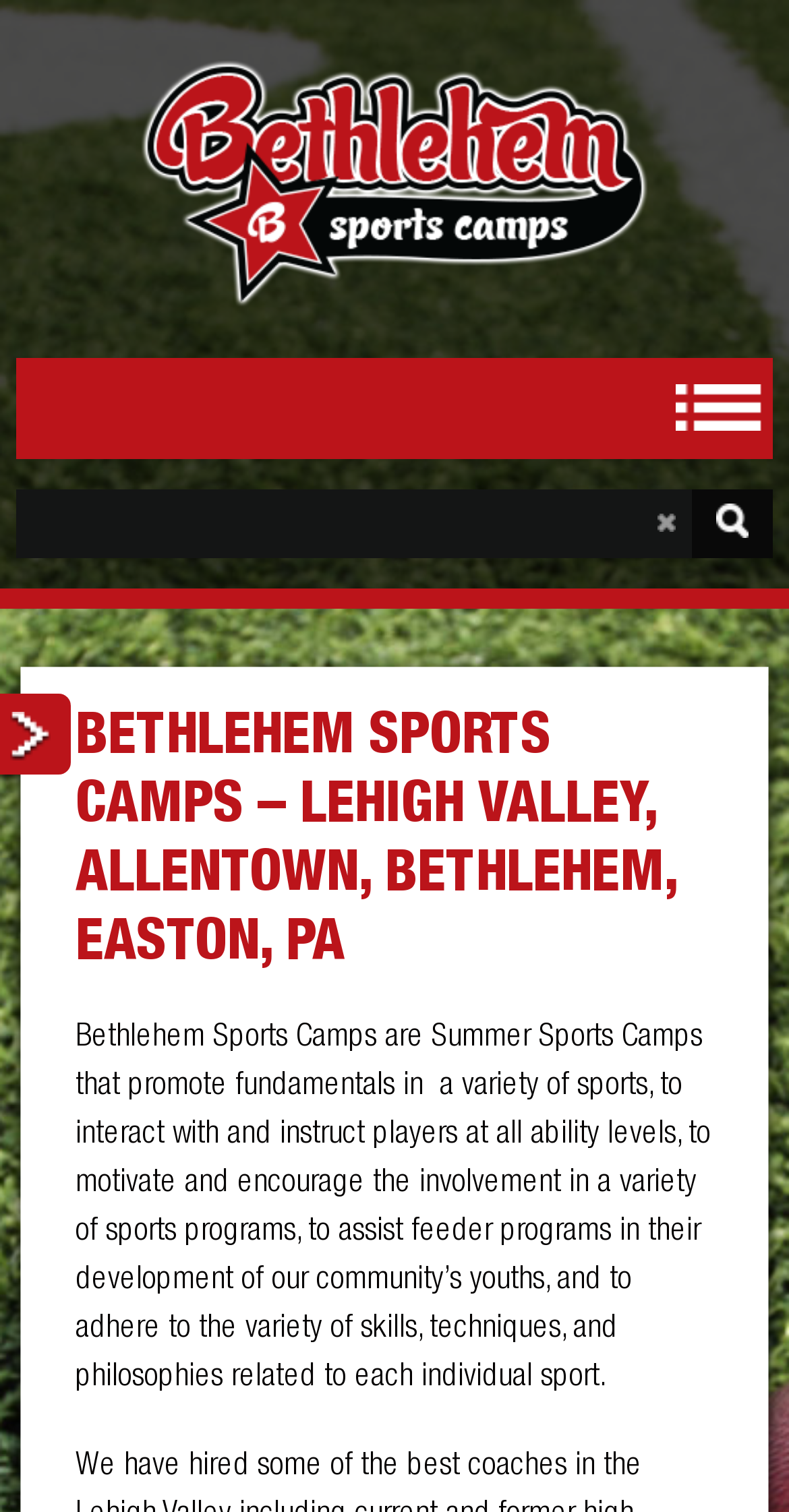What type of camps are offered?
Look at the image and answer with only one word or phrase.

Summer Sports Camps